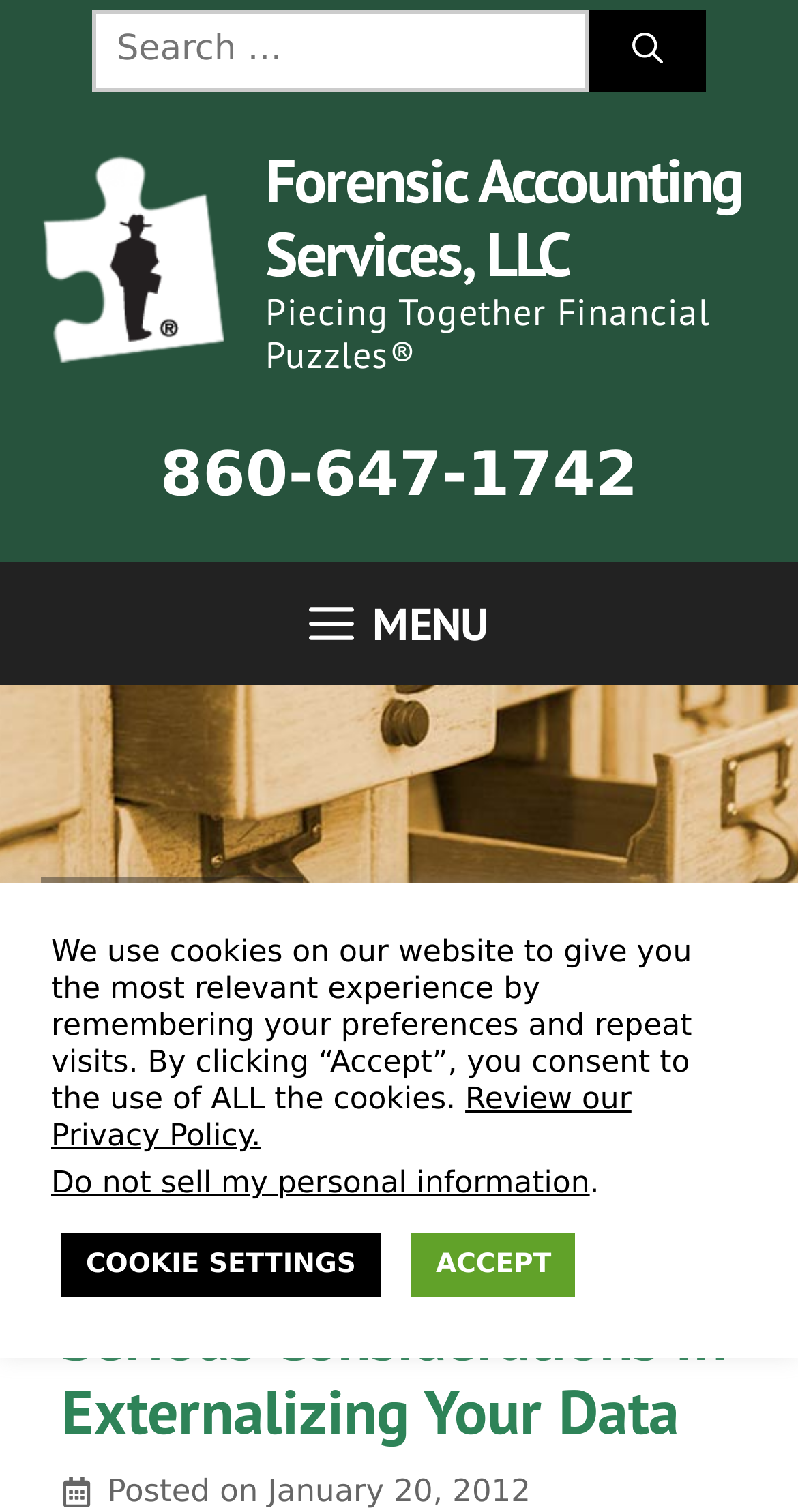Kindly determine the bounding box coordinates for the area that needs to be clicked to execute this instruction: "Click the Forensic Accounting Services, LLC link".

[0.051, 0.158, 0.289, 0.185]